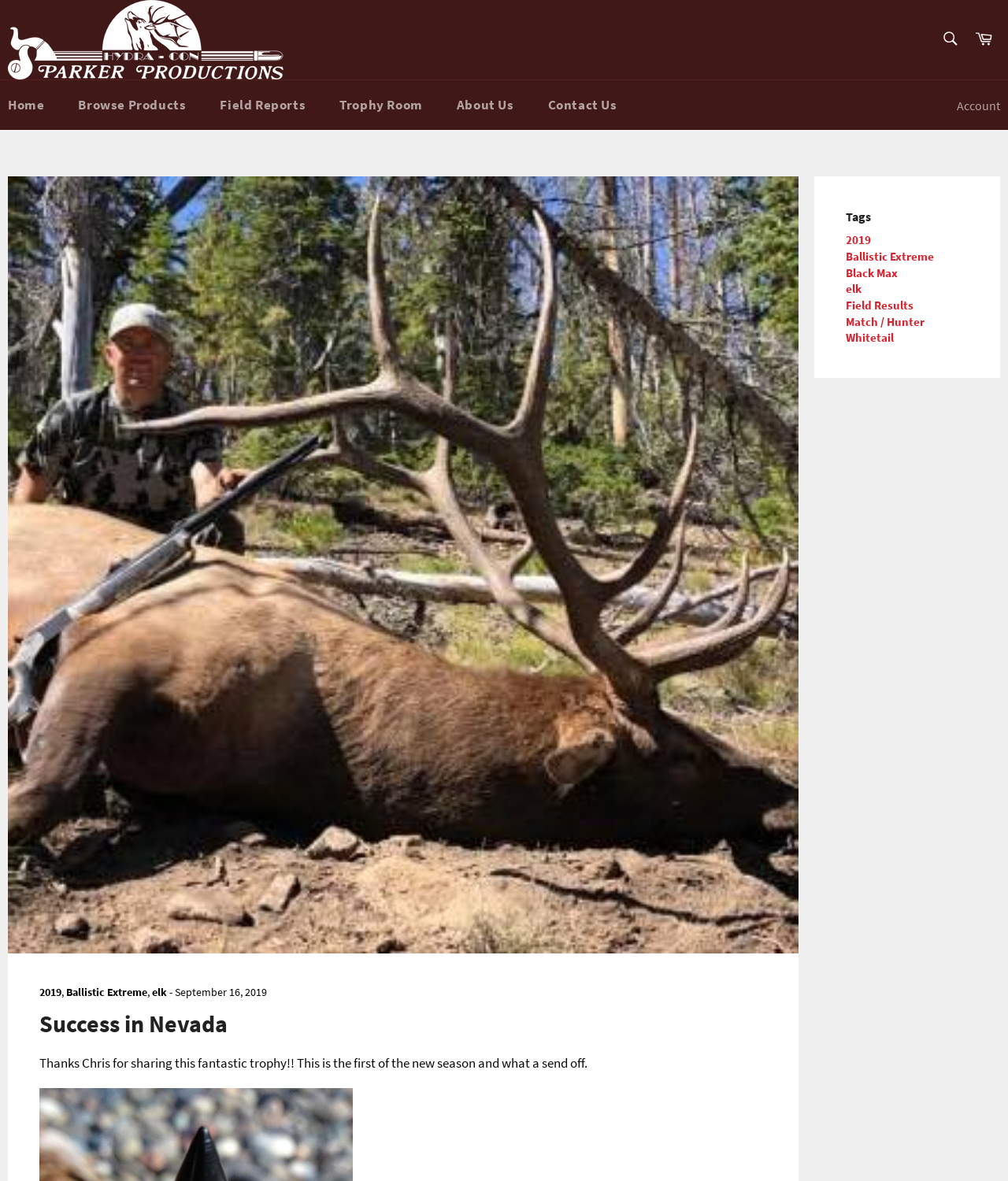Please find and report the bounding box coordinates of the element to click in order to perform the following action: "Browse products". The coordinates should be expressed as four float numbers between 0 and 1, in the format [left, top, right, bottom].

[0.062, 0.068, 0.2, 0.11]